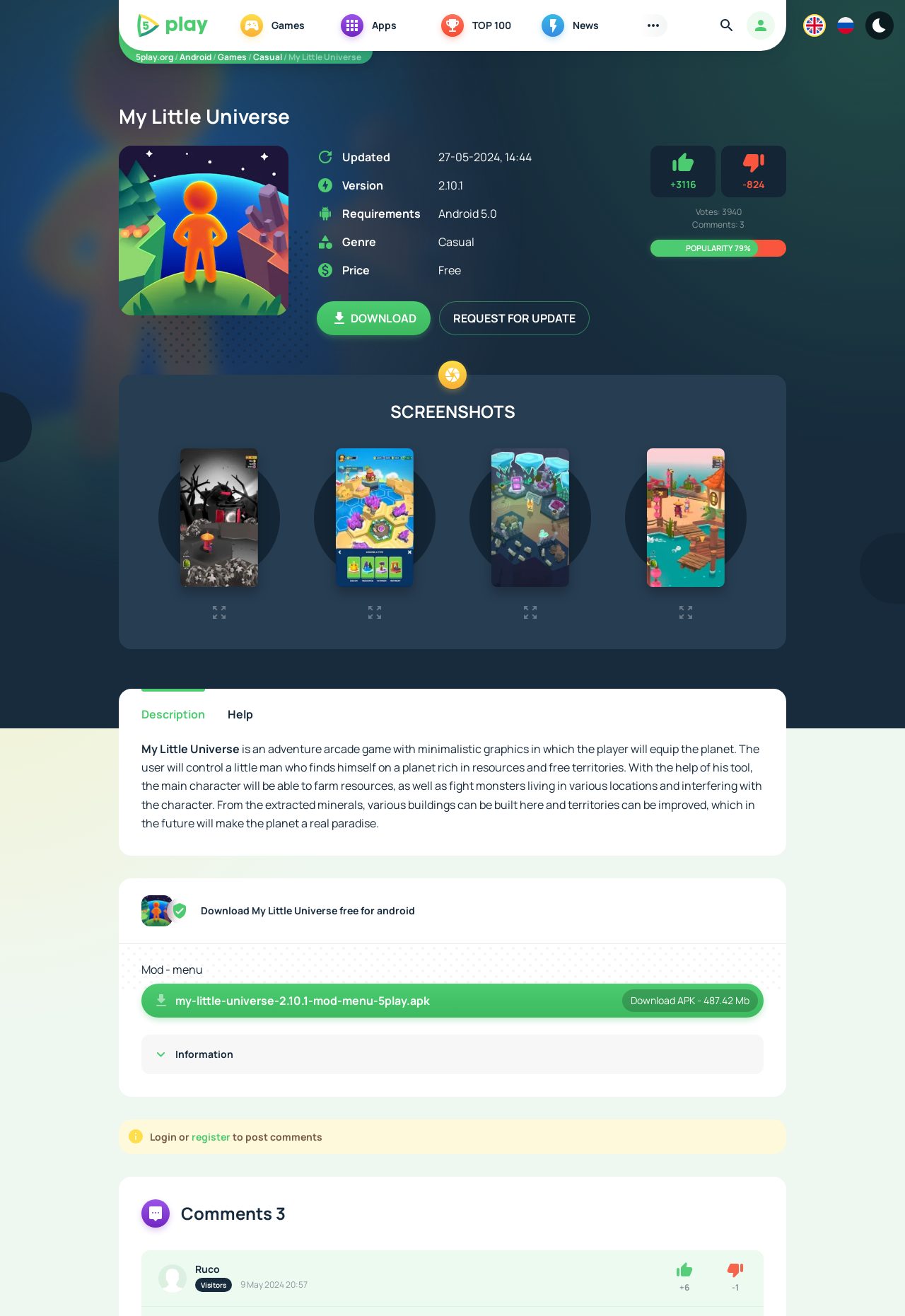Give the bounding box coordinates for this UI element: "En savoir plus". The coordinates should be four float numbers between 0 and 1, arranged as [left, top, right, bottom].

None